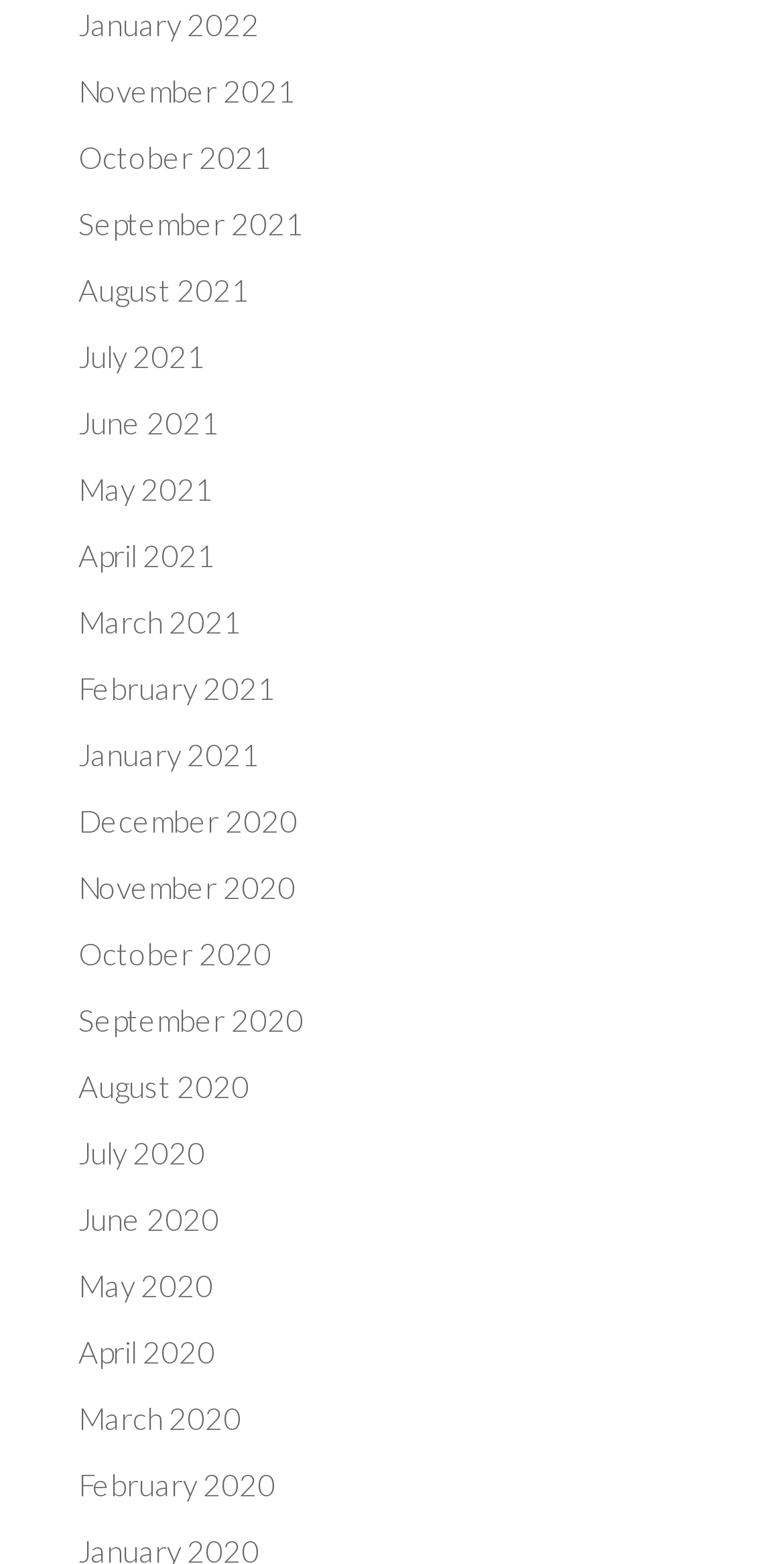Are the months listed in chronological order?
Please answer the question with as much detail as possible using the screenshot.

I analyzed the links on the webpage and found that they are listed in reverse chronological order, with the latest month (January 2022) at the top and the earliest month (January 2020) at the bottom.